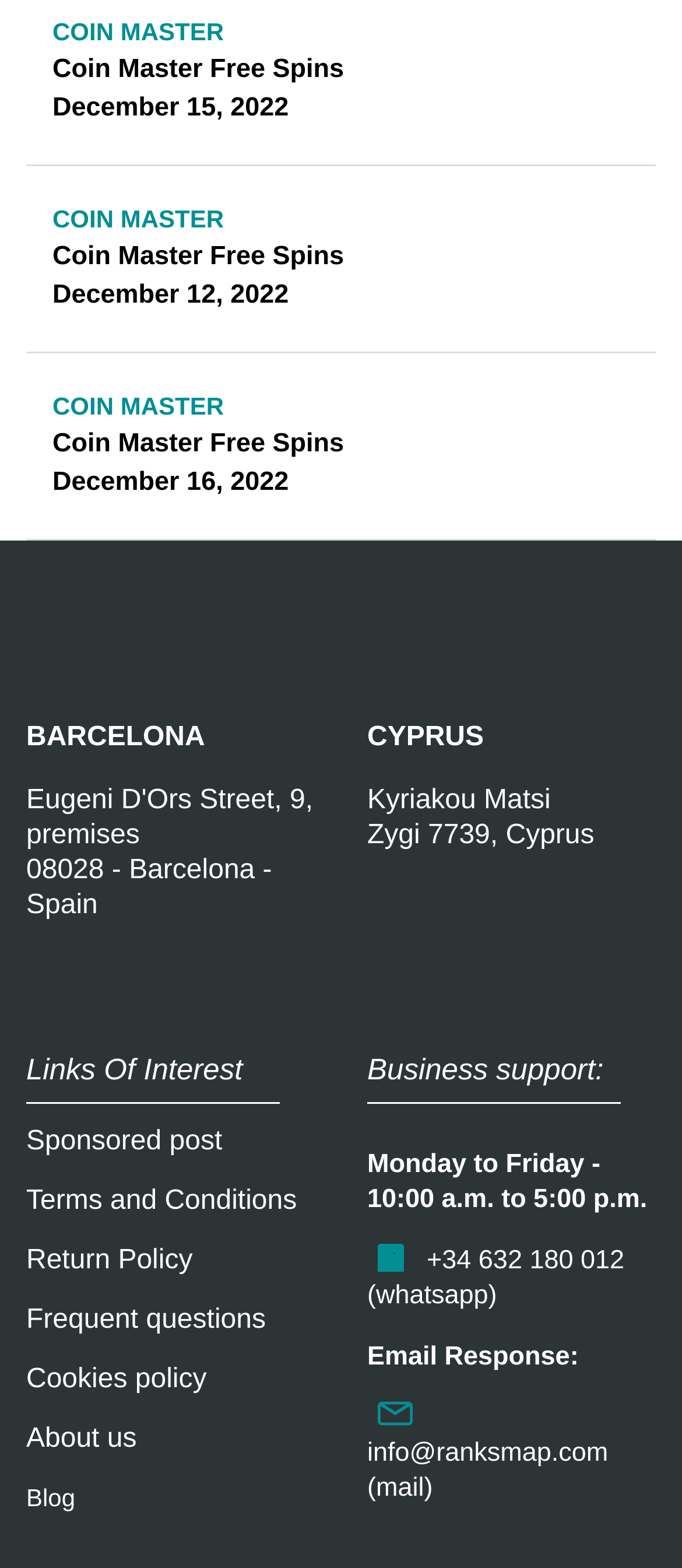Identify the bounding box for the element characterized by the following description: "Terms and Conditions".

[0.038, 0.756, 0.435, 0.775]